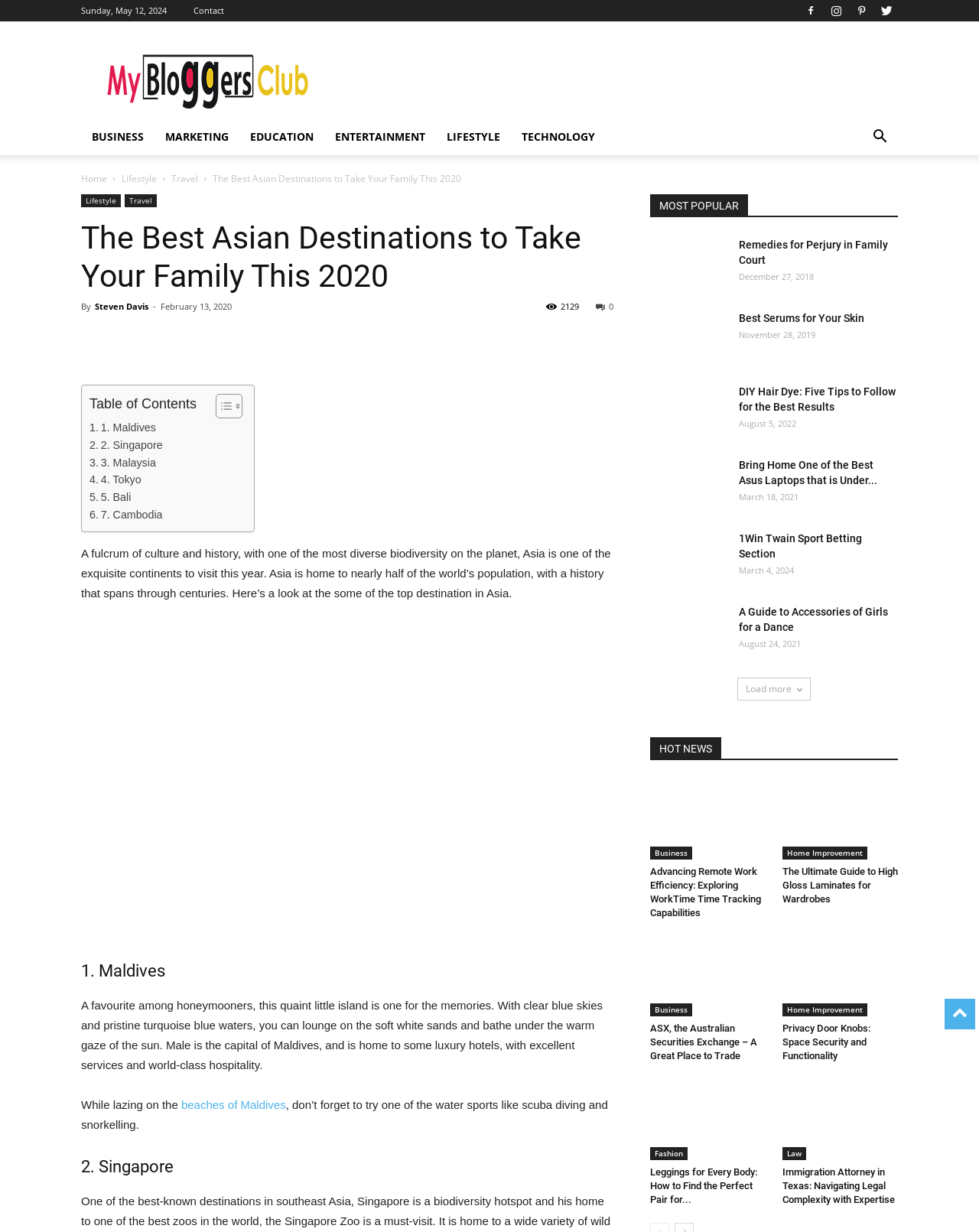How many destinations are listed in the article?
Relying on the image, give a concise answer in one word or a brief phrase.

7